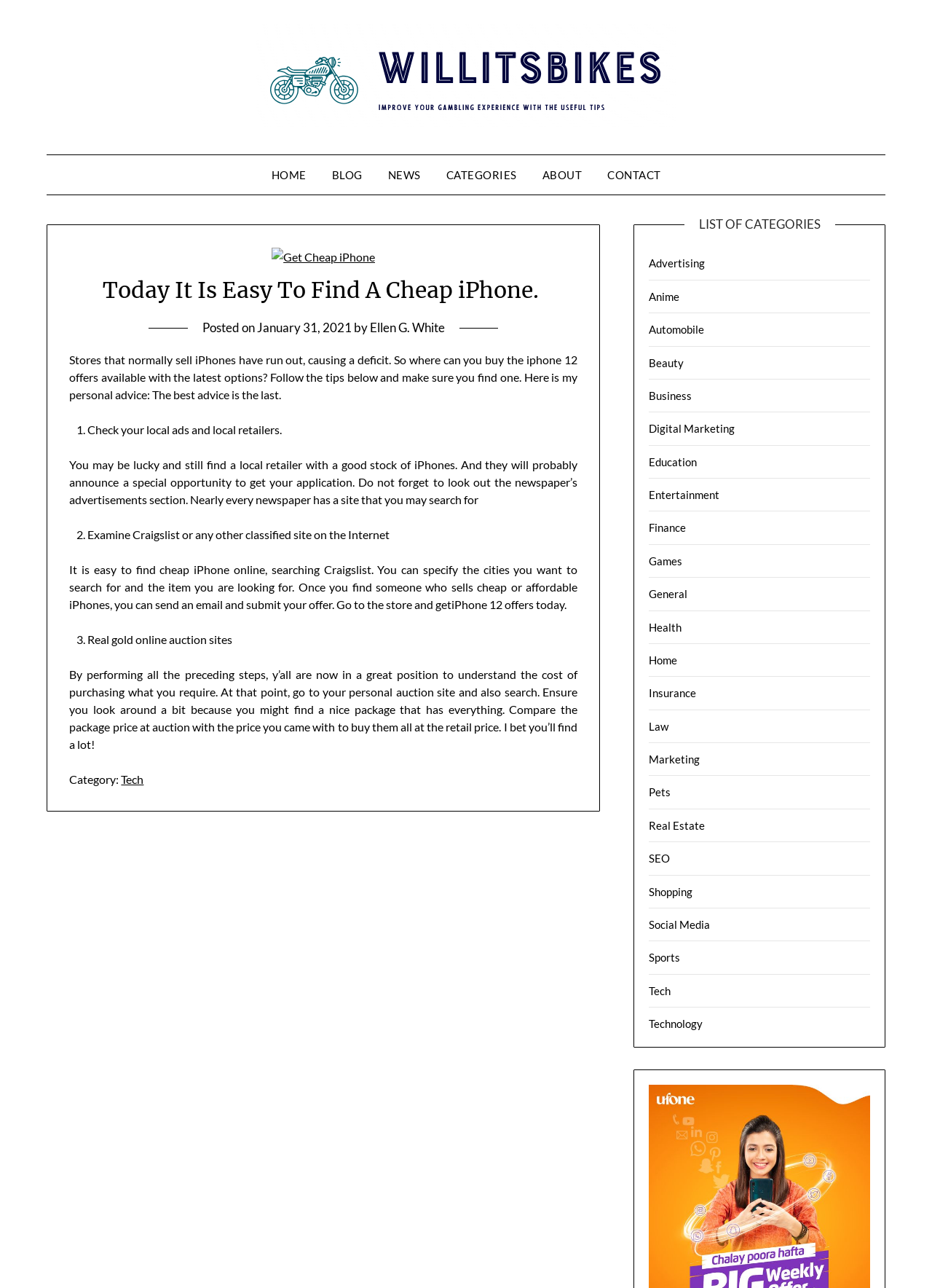What is the category of the current article?
Carefully analyze the image and provide a thorough answer to the question.

I found the category of the current article by looking at the text 'Category:' and the link 'Tech' next to it, which indicates that the current article belongs to the Tech category.